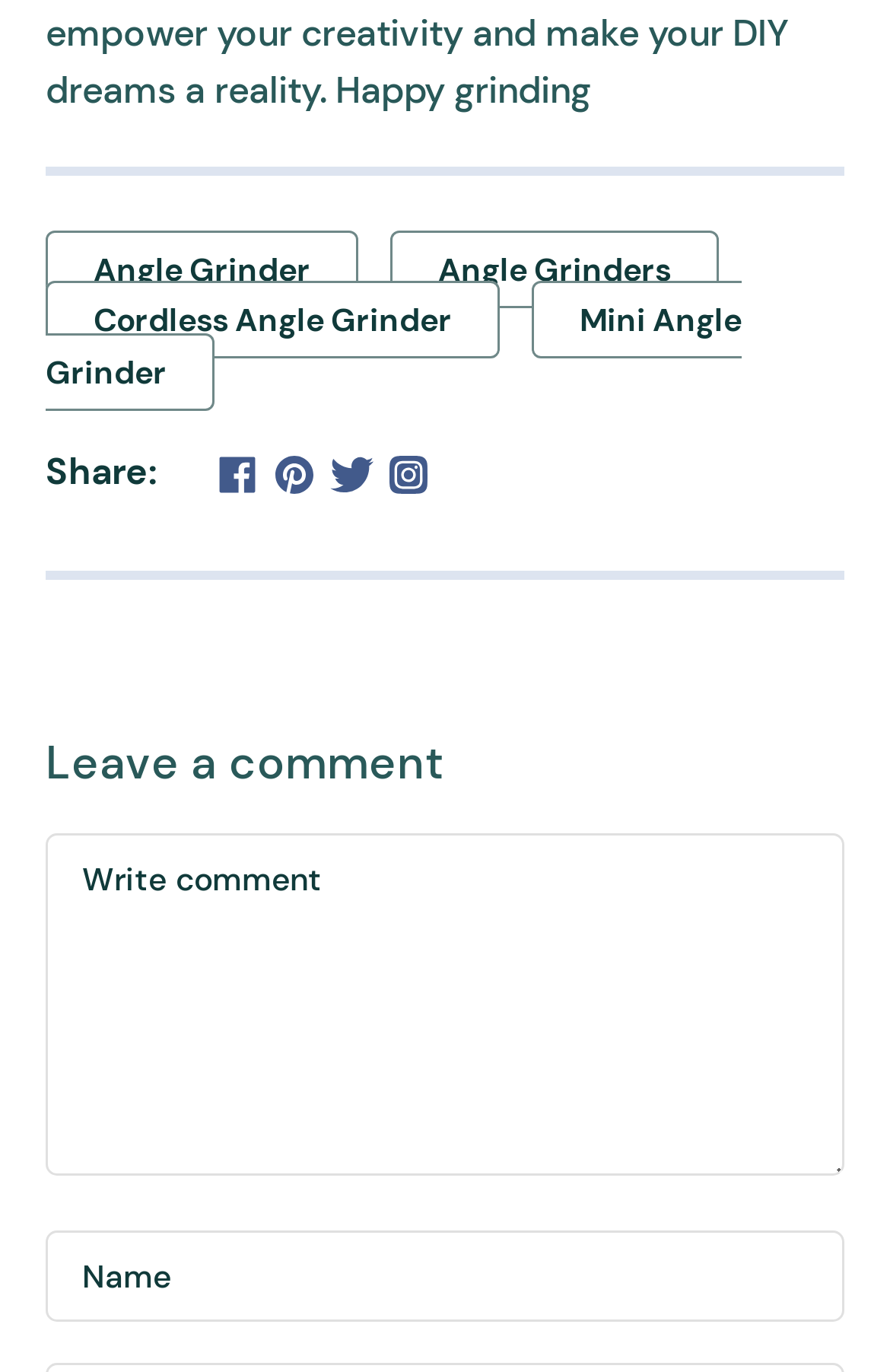Provide the bounding box coordinates for the area that should be clicked to complete the instruction: "Click on Angle Grinder".

[0.051, 0.168, 0.403, 0.225]